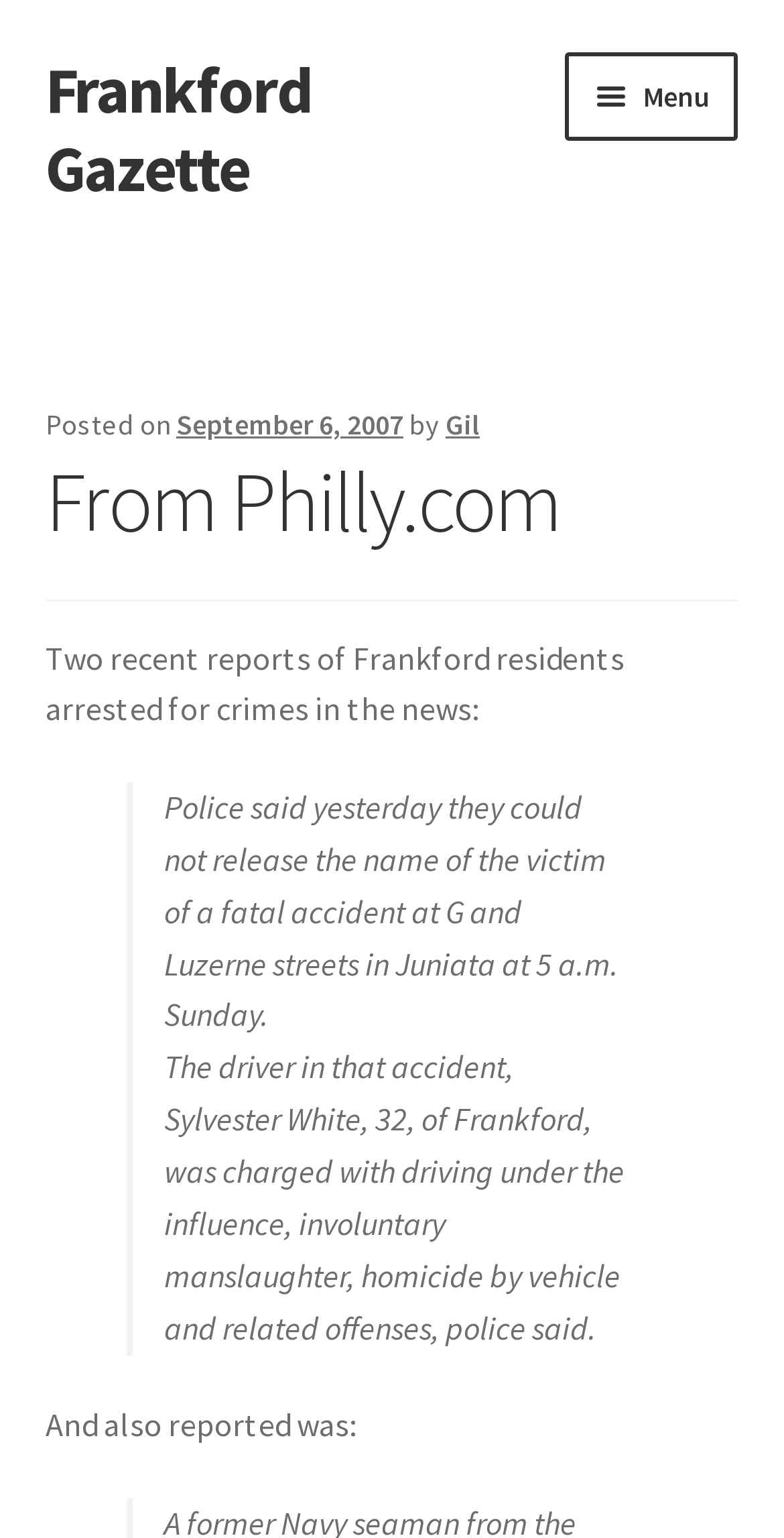Generate a thorough explanation of the webpage's elements.

The webpage is a news article from the Frankford Gazette, with a focus on two recent reports of Frankford residents arrested for crimes. At the top of the page, there are two "Skip to" links, followed by a link to the Frankford Gazette and a primary navigation menu. The navigation menu has a button to expand or collapse it, and it contains links to various sections of the website, including Home, About Us, Advertise, Cart, Checkout, Community Calendar, Contact, Crime Map, and Deeds Page.

Below the navigation menu, there is a header section with a link to the article's posting date, September 6, 2007, and the author's name, Gil. The main article title is "From Philly.com" and is followed by a brief summary of the two reports. The first report is about a fatal accident at G and Luzerne streets in Juniata, where the driver, Sylvester White, was charged with several offenses, including driving under the influence and homicide by vehicle. The second report is mentioned briefly, but its details are not provided.

The article text is divided into paragraphs, with the first paragraph providing an introduction to the two reports, and the second paragraph detailing the fatal accident. The text is presented in a clear and readable format, with no images on the page. Overall, the webpage is focused on providing news and information to its readers, with a simple and easy-to-navigate layout.